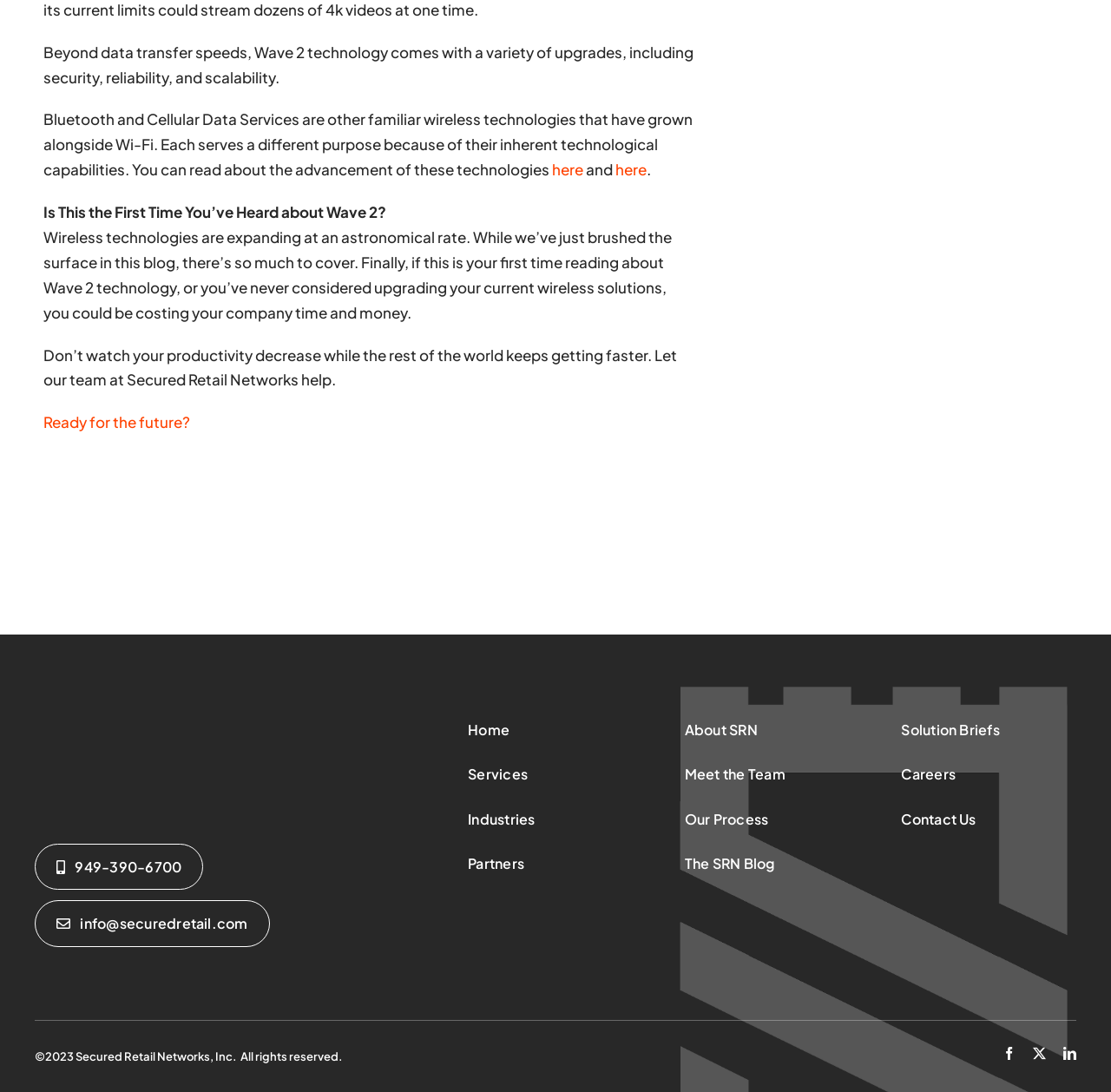Please use the details from the image to answer the following question comprehensively:
What is the main topic of this webpage?

The main topic of this webpage is Wave 2 technology, which is discussed in the context of wireless technologies and their advancements. The webpage provides information about the upgrades and benefits of Wave 2 technology, including security, reliability, and scalability.